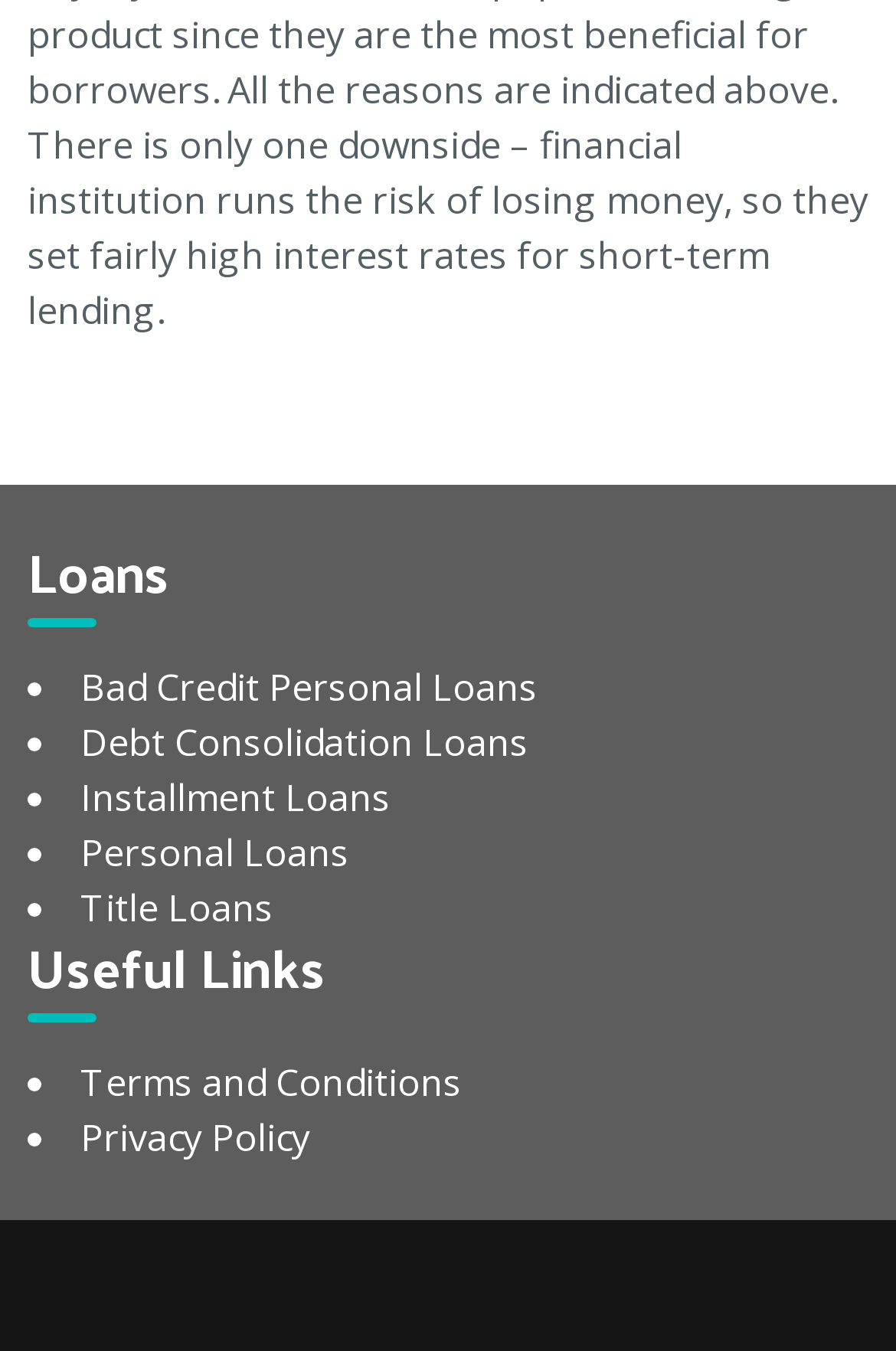Using the provided description: "situs slot", find the bounding box coordinates of the corresponding UI element. The output should be four float numbers between 0 and 1, in the format [left, top, right, bottom].

None